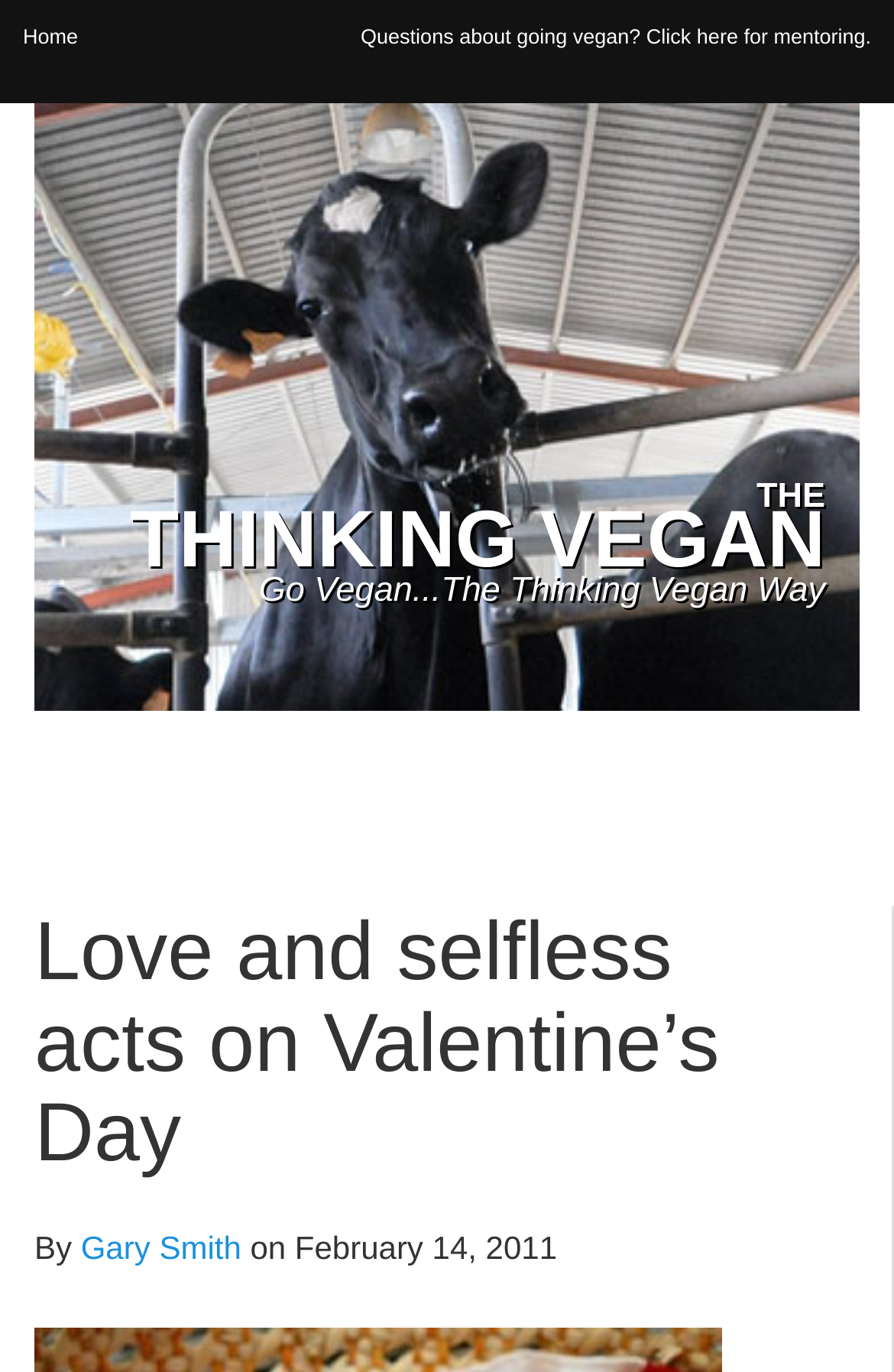Who wrote the article?
Please provide a single word or phrase answer based on the image.

Gary Smith